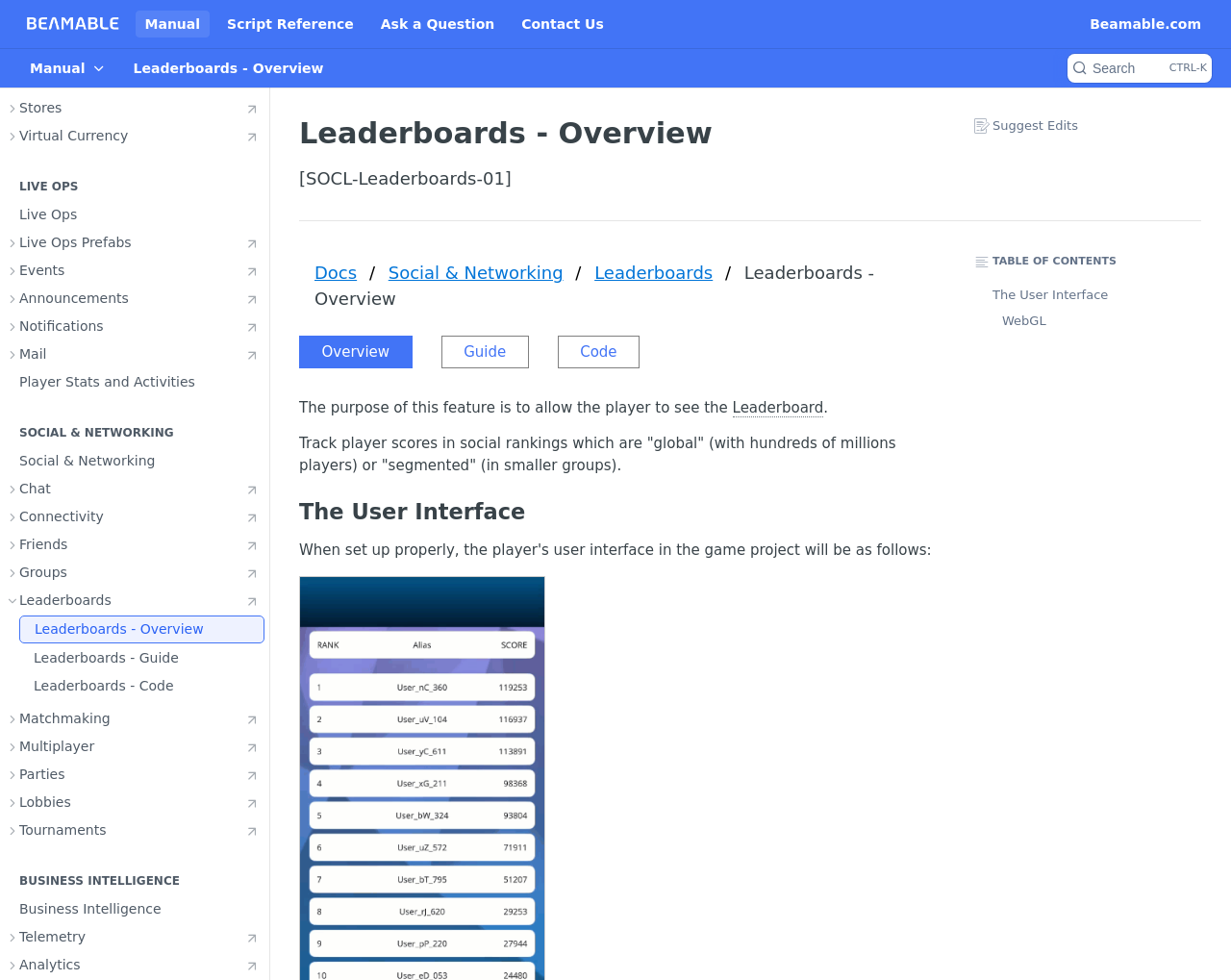Using the information shown in the image, answer the question with as much detail as possible: How many links are there in the navigation menu?

The navigation menu is located at the top of the webpage and contains links to different sections of the documentation. By counting the links, we can see that there are 9 links in total.